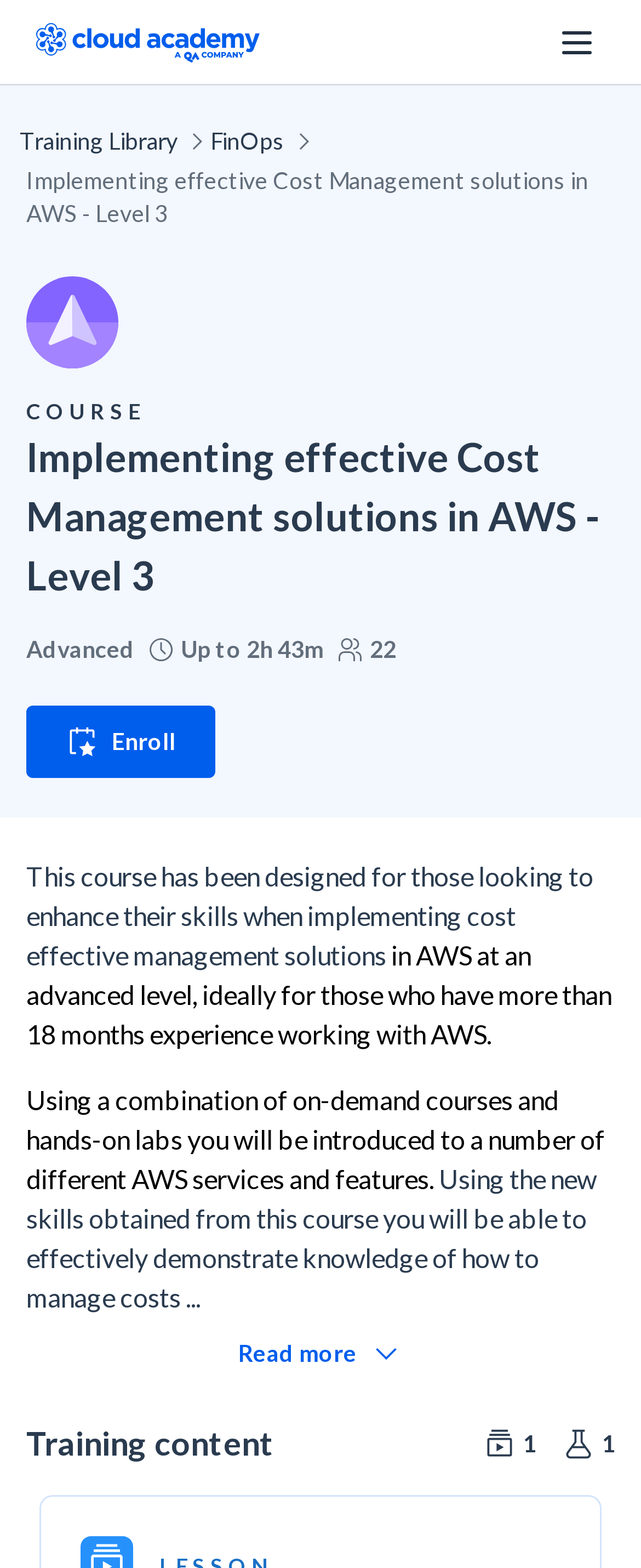What is the course level of Implementing effective Cost Management solutions in AWS?
Please answer the question with as much detail as possible using the screenshot.

I determined the course level by looking at the static text 'Advanced' located below the course title, which indicates the level of the course.